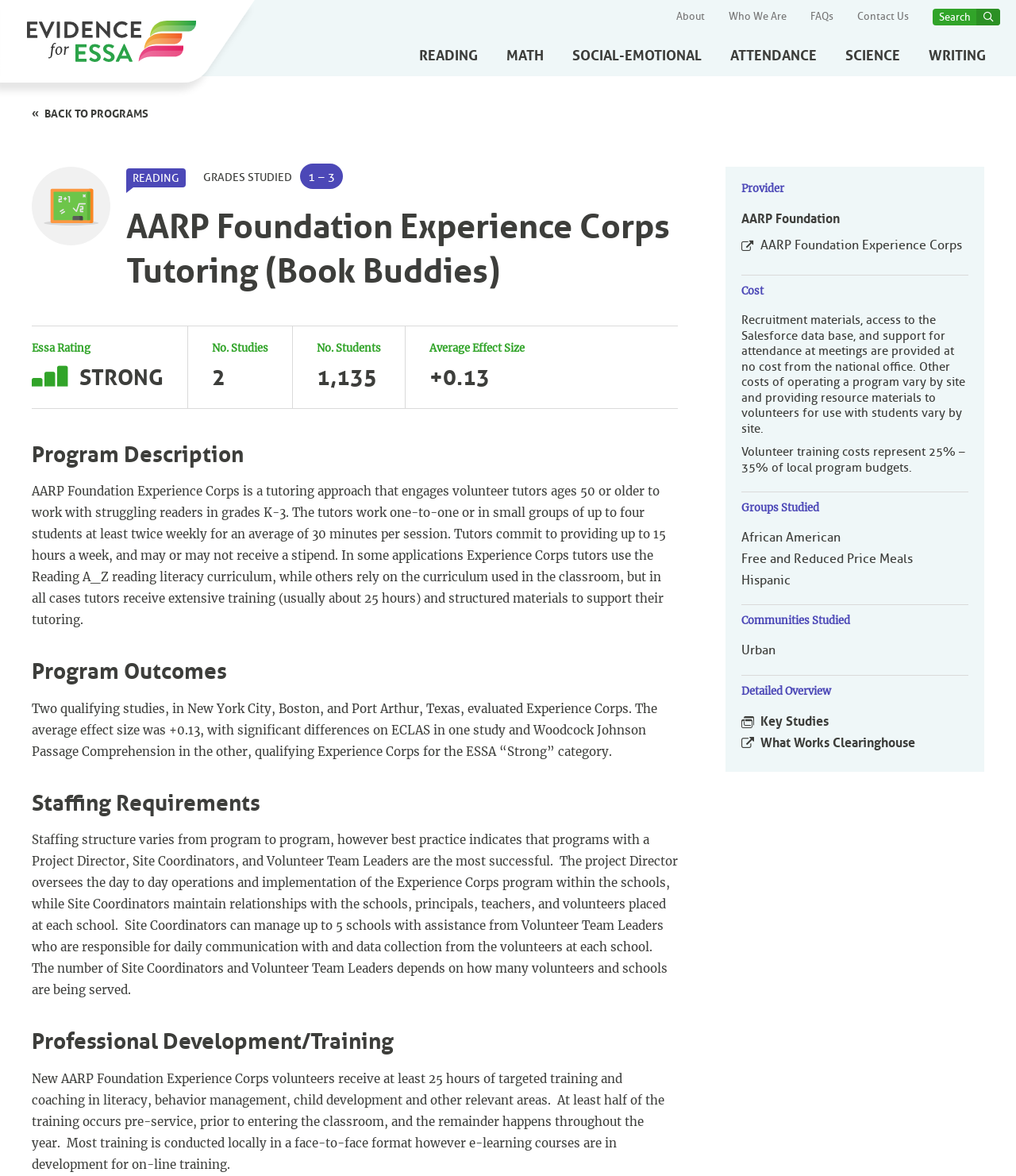What is the name of the tutoring program?
Provide an in-depth and detailed answer to the question.

I found the answer by looking at the heading 'AARP Foundation Experience Corps Tutoring (Book Buddies)' which is the title of the webpage, and it indicates that the tutoring program is called AARP Foundation Experience Corps.